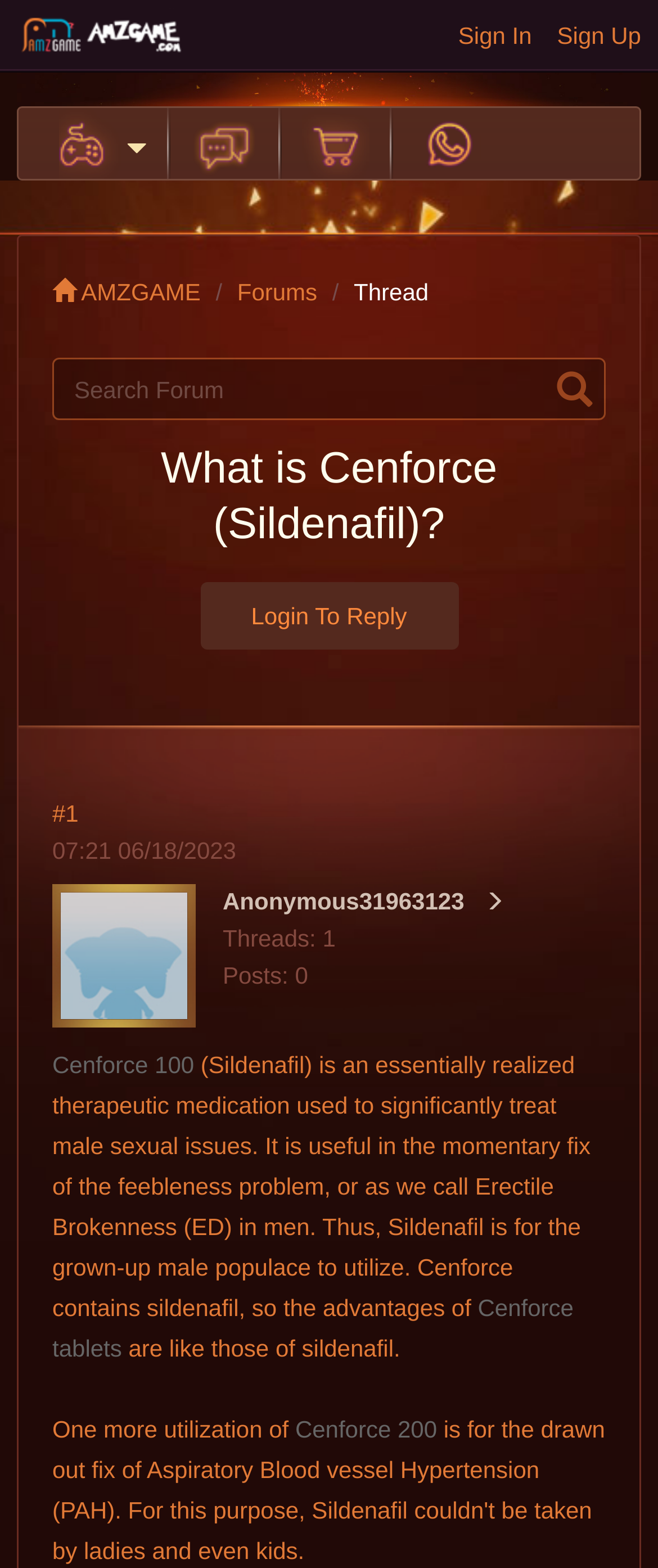Determine the bounding box coordinates of the UI element described below. Use the format (top-left x, top-left y, bottom-right x, bottom-right y) with floating point numbers between 0 and 1: #1 07:21 06/18/2023

[0.028, 0.506, 0.972, 0.564]